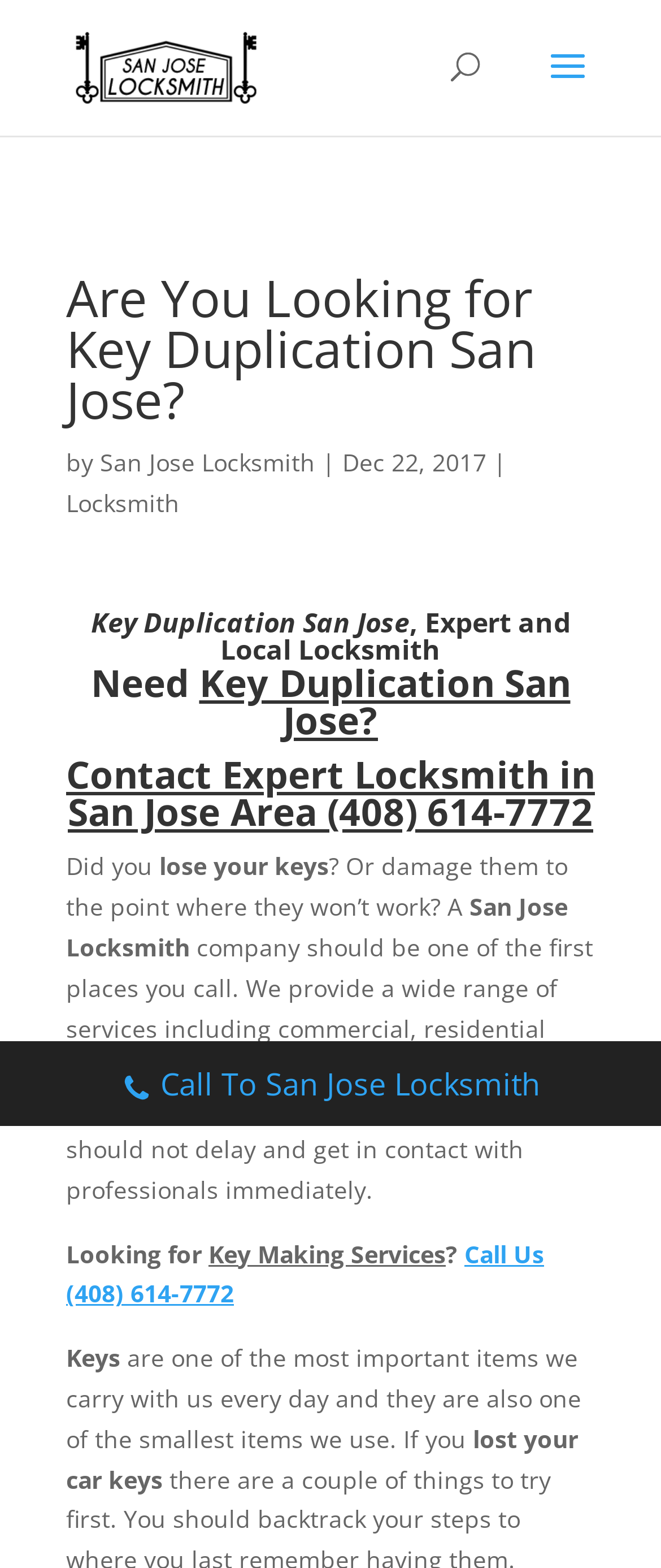What service is mentioned as being provided by the locksmith?
Could you answer the question in a detailed manner, providing as much information as possible?

The service is mentioned in the text 'key duplication San Jose' with bounding box coordinates [0.269, 0.697, 0.703, 0.717] and also in the text 'Need Key Duplication San Jose?' with bounding box coordinates [0.1, 0.423, 0.9, 0.482].